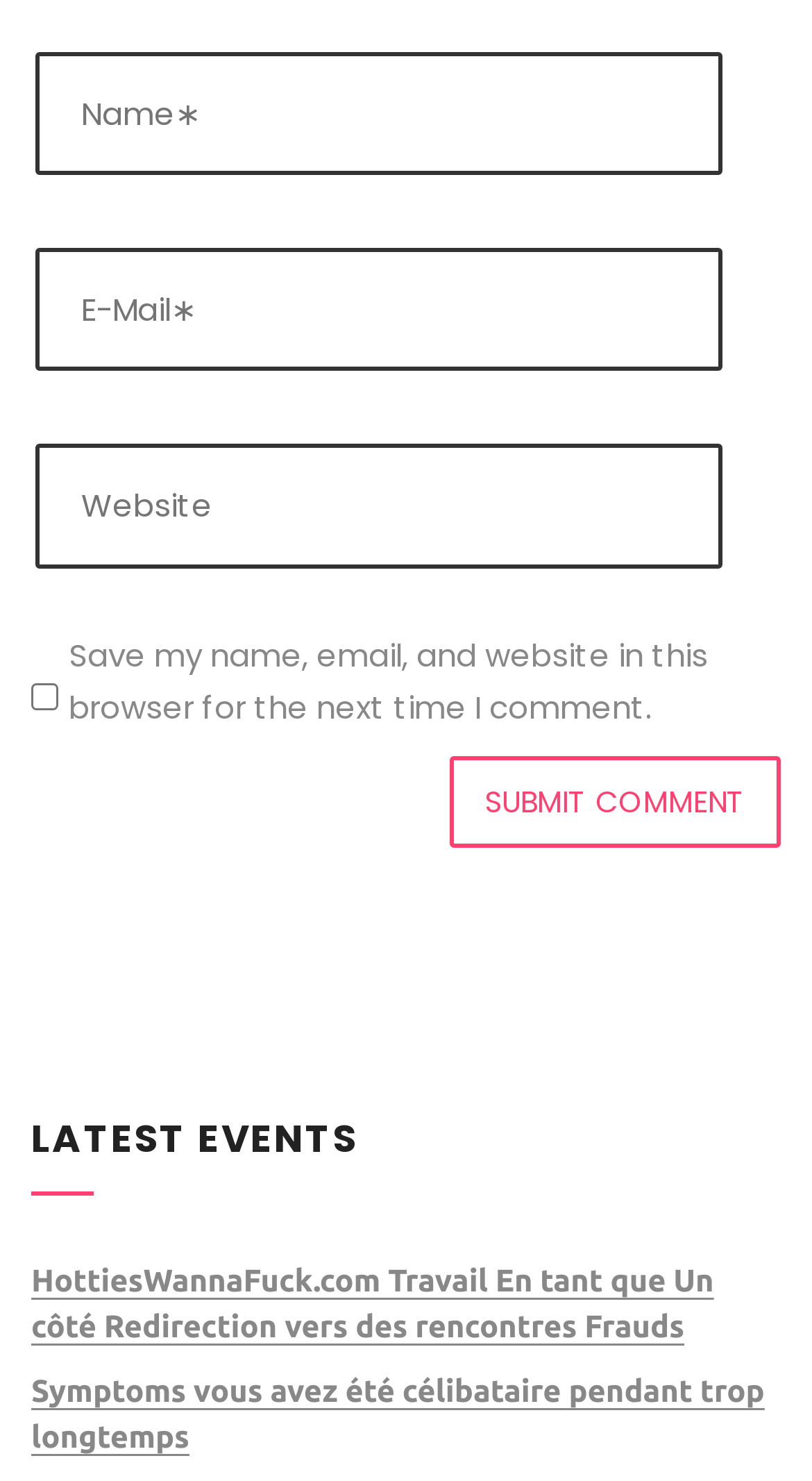Answer this question in one word or a short phrase: What is the label of the first textbox?

Name